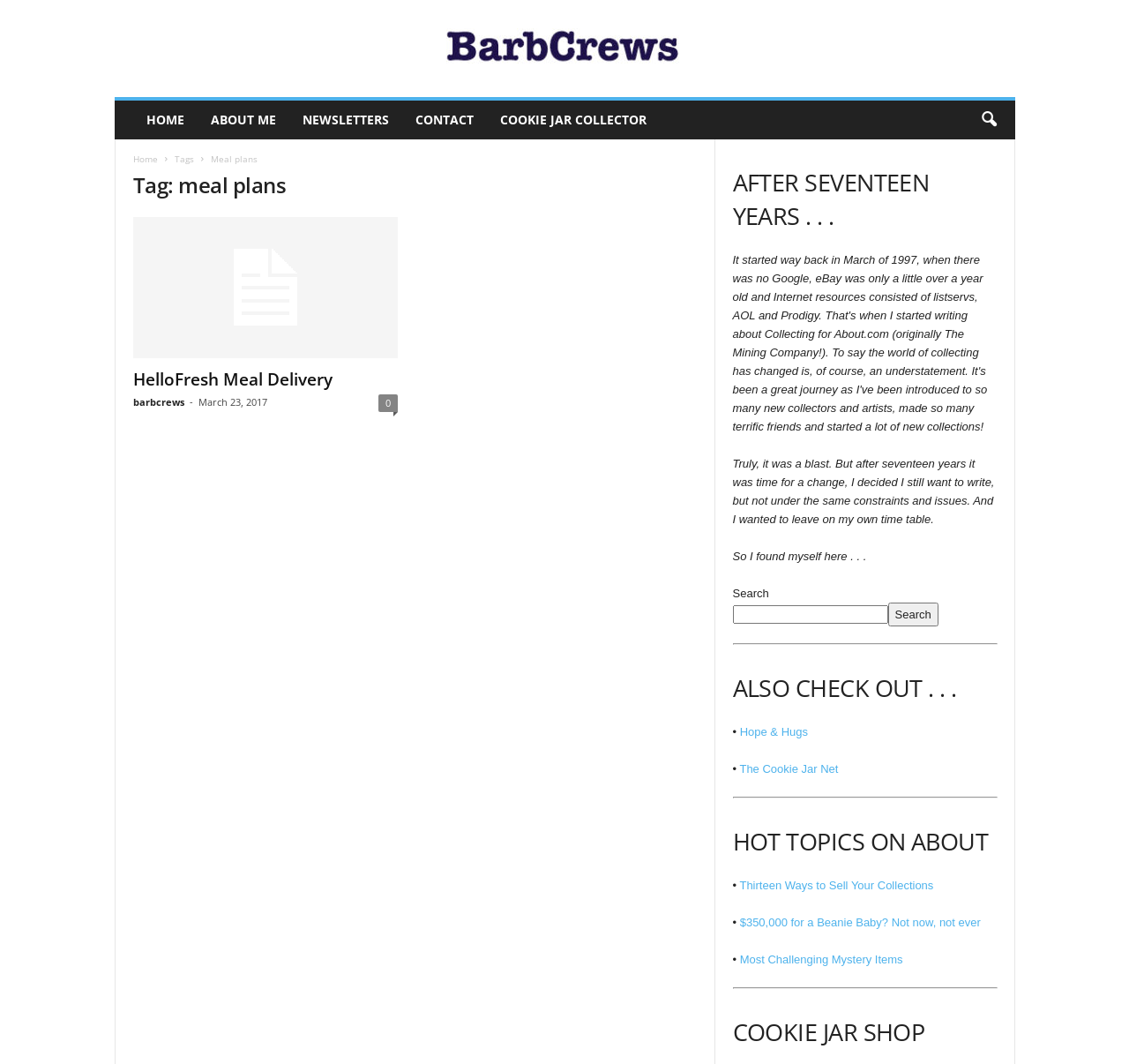Determine the bounding box coordinates of the clickable element necessary to fulfill the instruction: "read the 'HelloFresh Meal Delivery' article". Provide the coordinates as four float numbers within the 0 to 1 range, i.e., [left, top, right, bottom].

[0.118, 0.204, 0.352, 0.337]